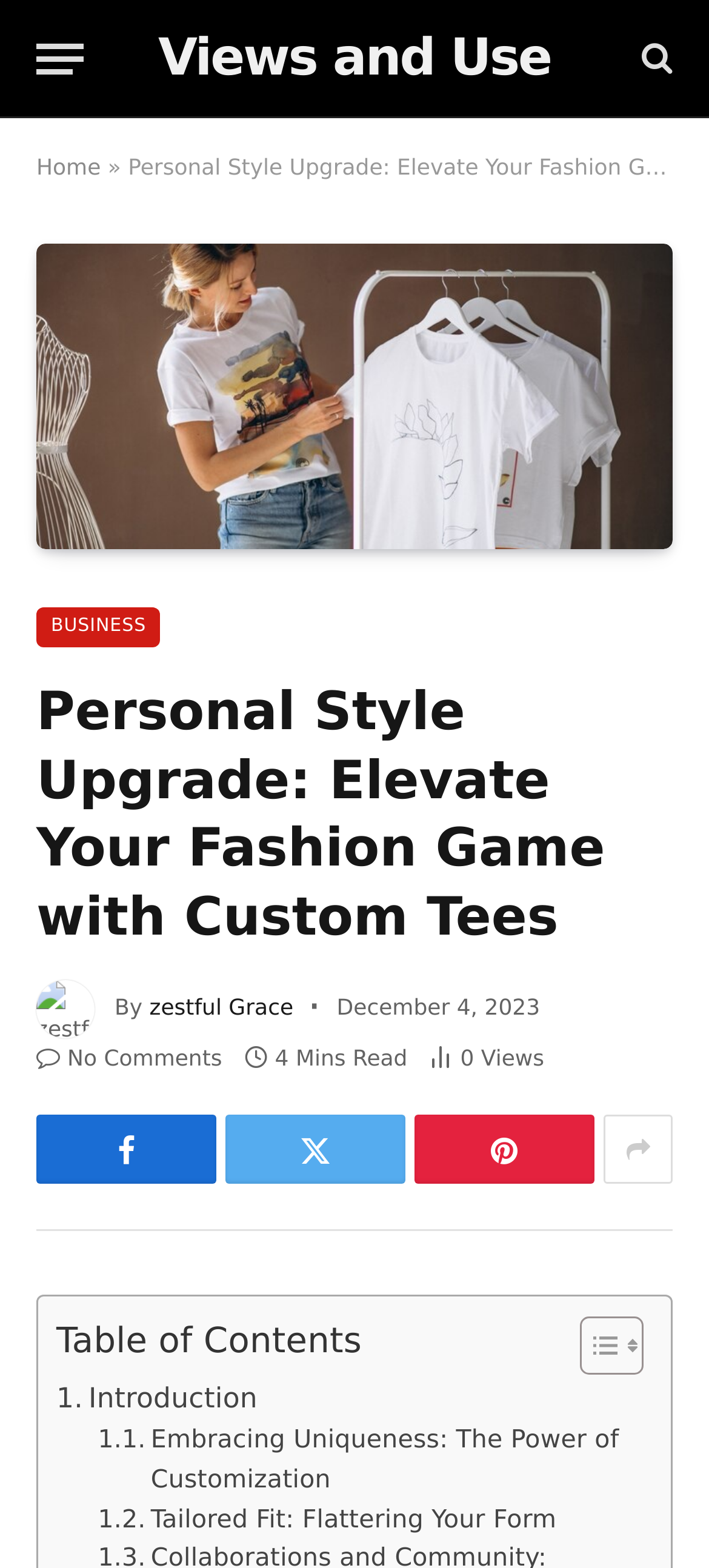Answer the question with a brief word or phrase:
How many minutes does it take to read the article?

4 Mins